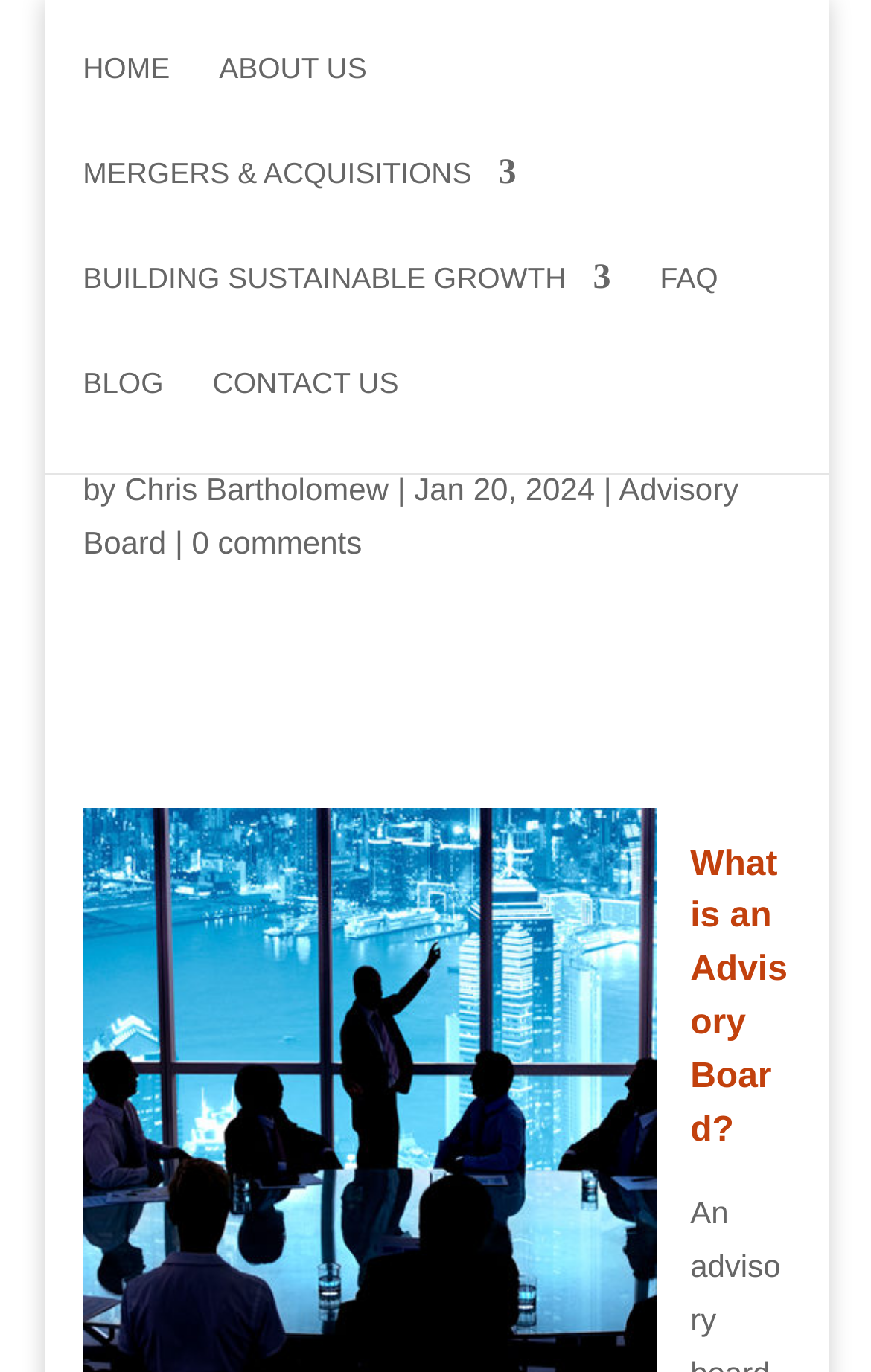Can you specify the bounding box coordinates for the region that should be clicked to fulfill this instruction: "View June 2024 posts".

None